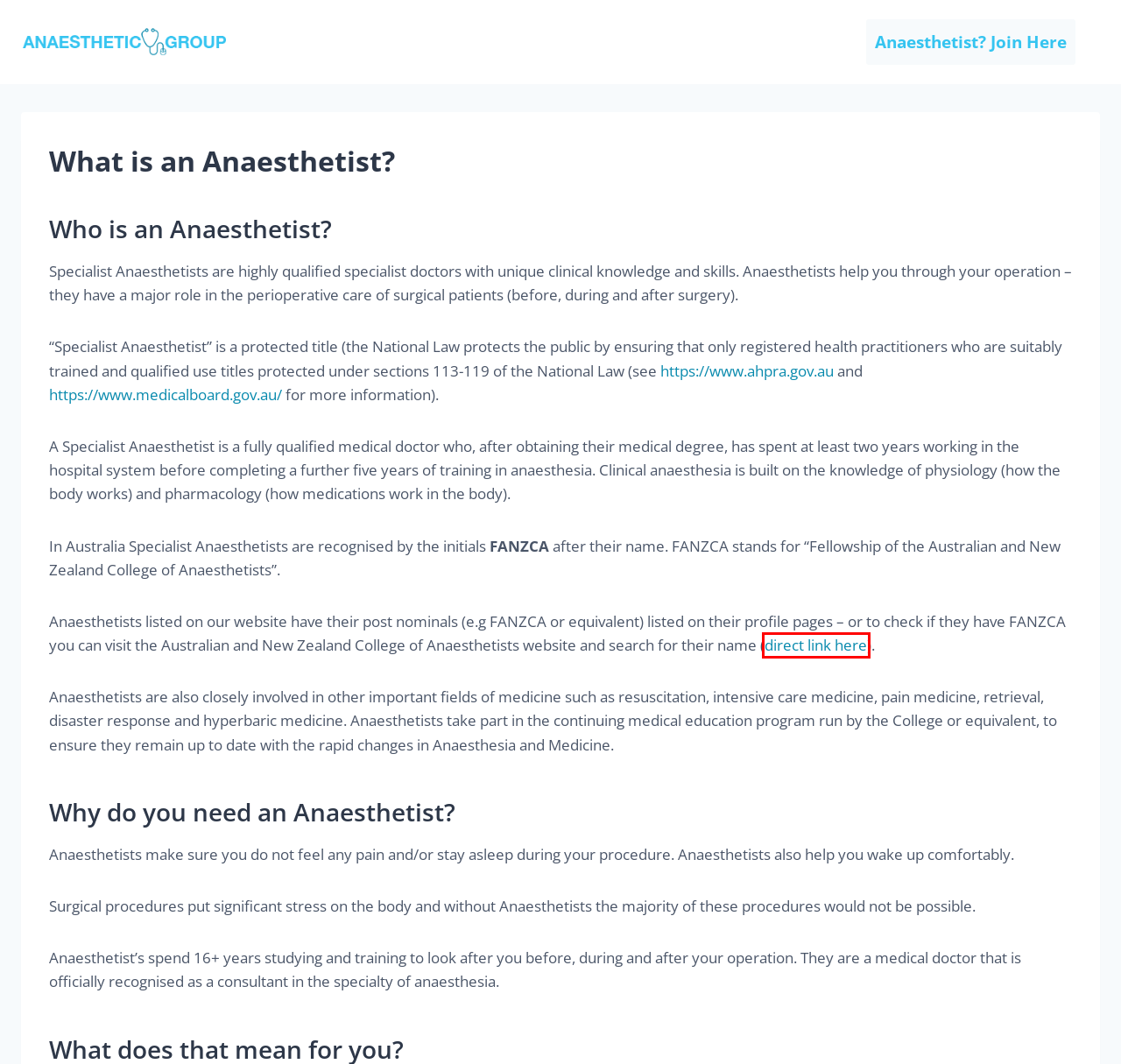You have a screenshot of a webpage with a red bounding box around a UI element. Determine which webpage description best matches the new webpage that results from clicking the element in the bounding box. Here are the candidates:
A. ANZCA Patient Experience Survey - 2024 Complete Guide
B. Fellowship directory
C. How do I use my free email address? (name@anaestheticgroup.com.au)
D. Find an Anaesthetist for your surgical list
E. Online Preoperative Assessment - Anaesthetic Group, Australia
F. Online Preoperative Assessment Australia * Anaesthetic Group
G. How to find Anaesthesia Jobs in Australia
H. Demo - Pre-Op Health Questionnaire

B